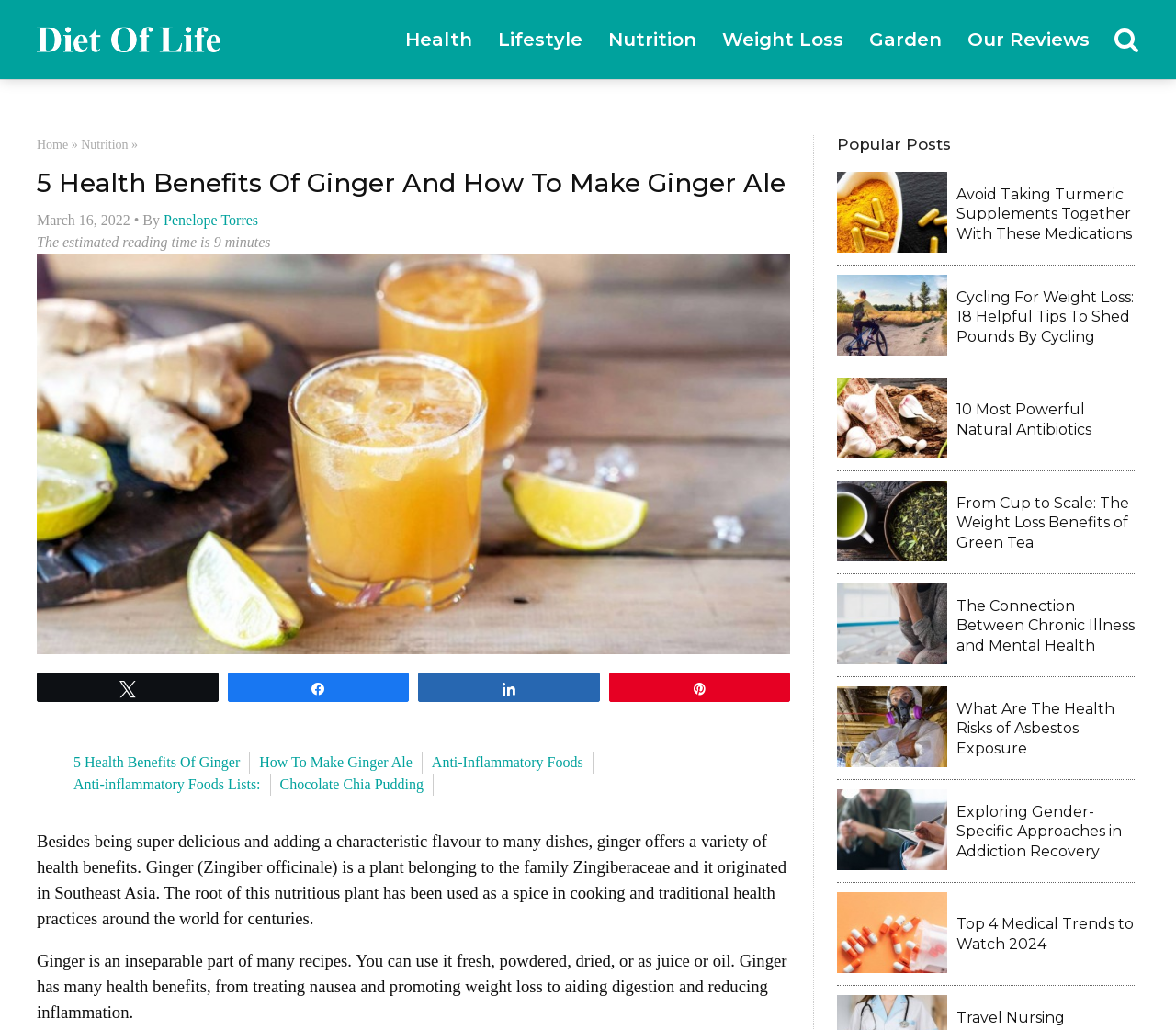Given the element description Home, specify the bounding box coordinates of the corresponding UI element in the format (top-left x, top-left y, bottom-right x, bottom-right y). All values must be between 0 and 1.

[0.031, 0.134, 0.058, 0.147]